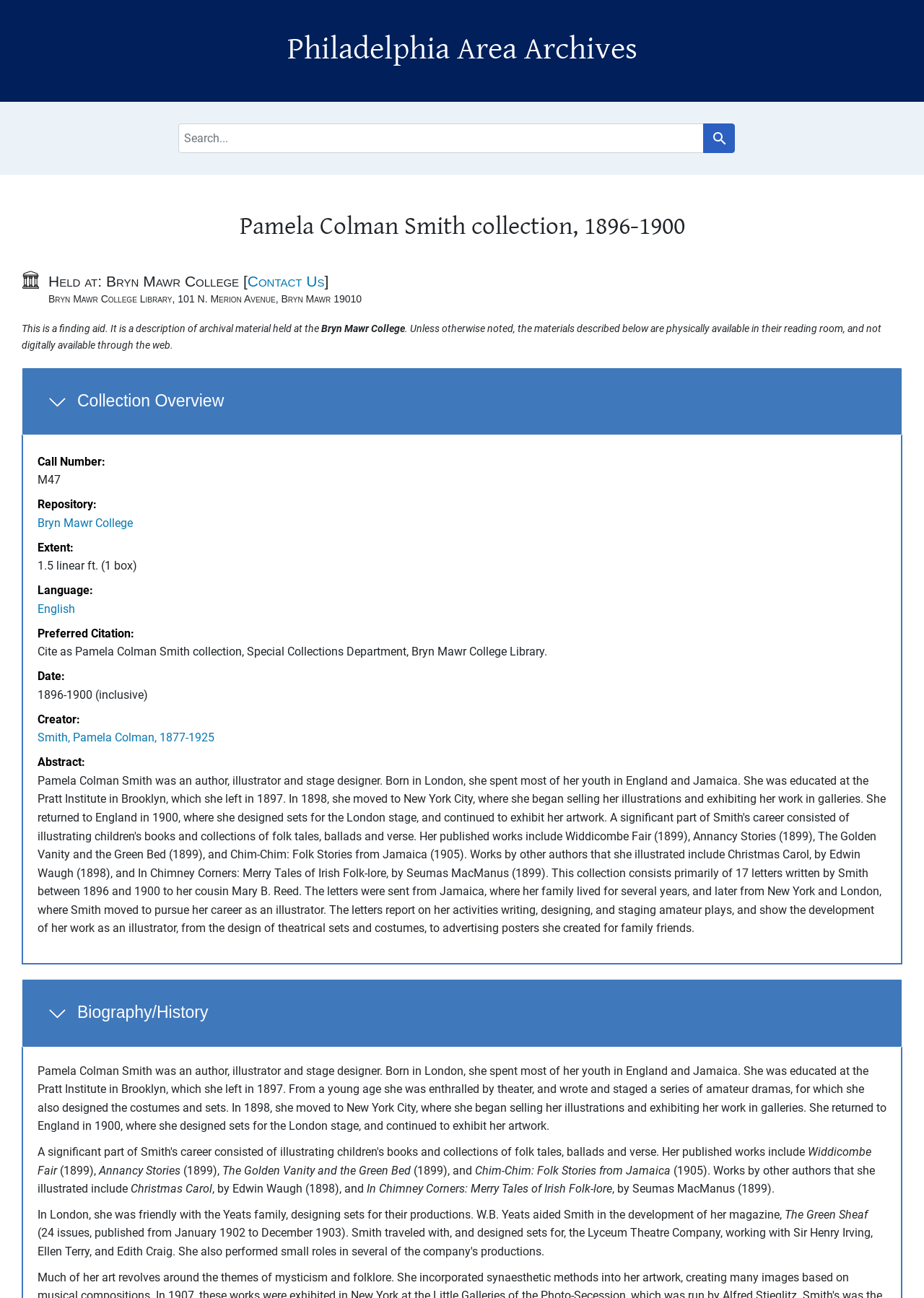Find the bounding box coordinates of the clickable area that will achieve the following instruction: "Go to Philadelphia Area Archives".

[0.311, 0.024, 0.689, 0.052]